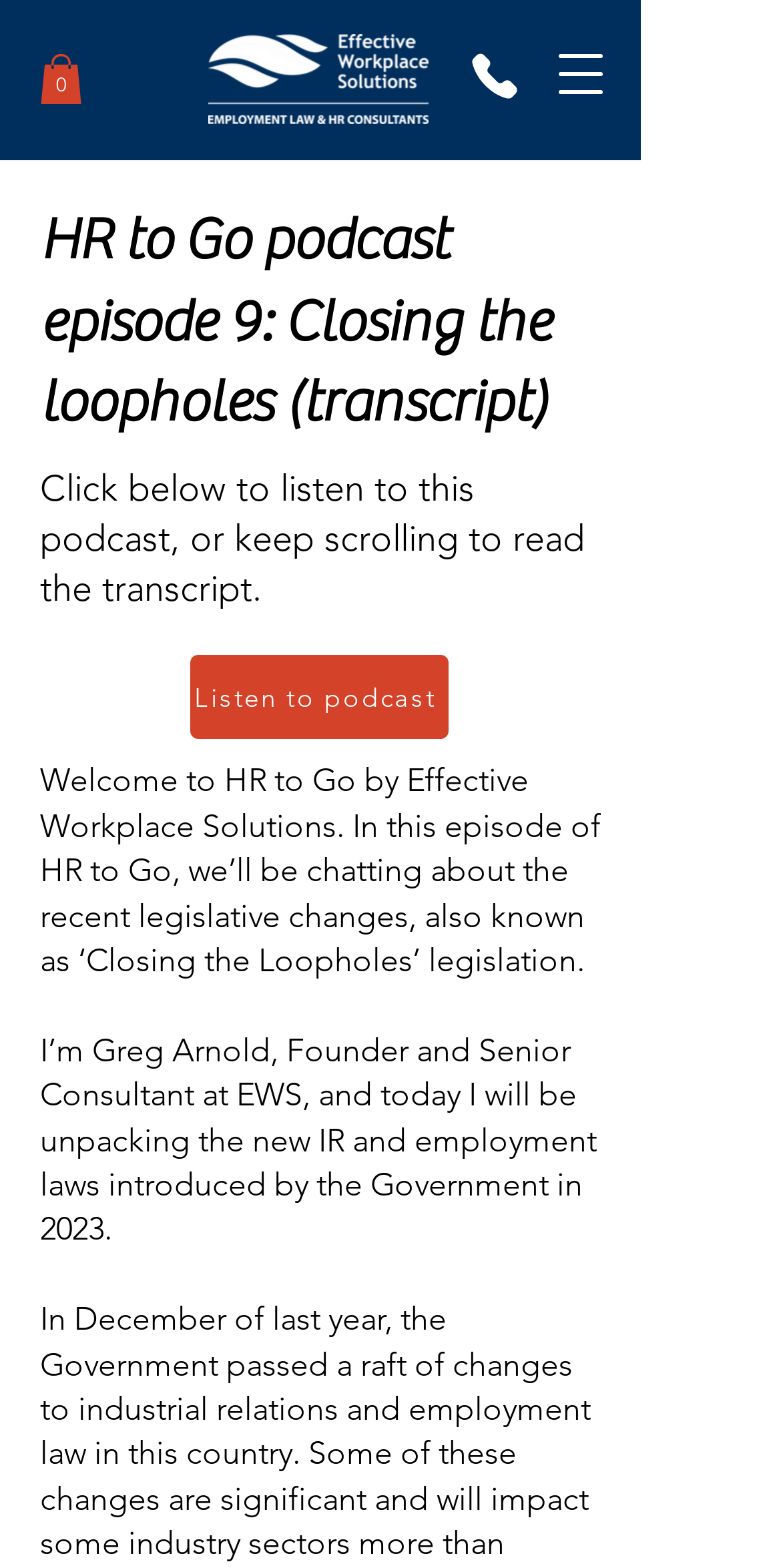Using the webpage screenshot, find the UI element described by parent_node: 0 aria-label="Open navigation menu". Provide the bounding box coordinates in the format (top-left x, top-left y, bottom-right x, bottom-right y), ensuring all values are floating point numbers between 0 and 1.

[0.679, 0.015, 0.808, 0.079]